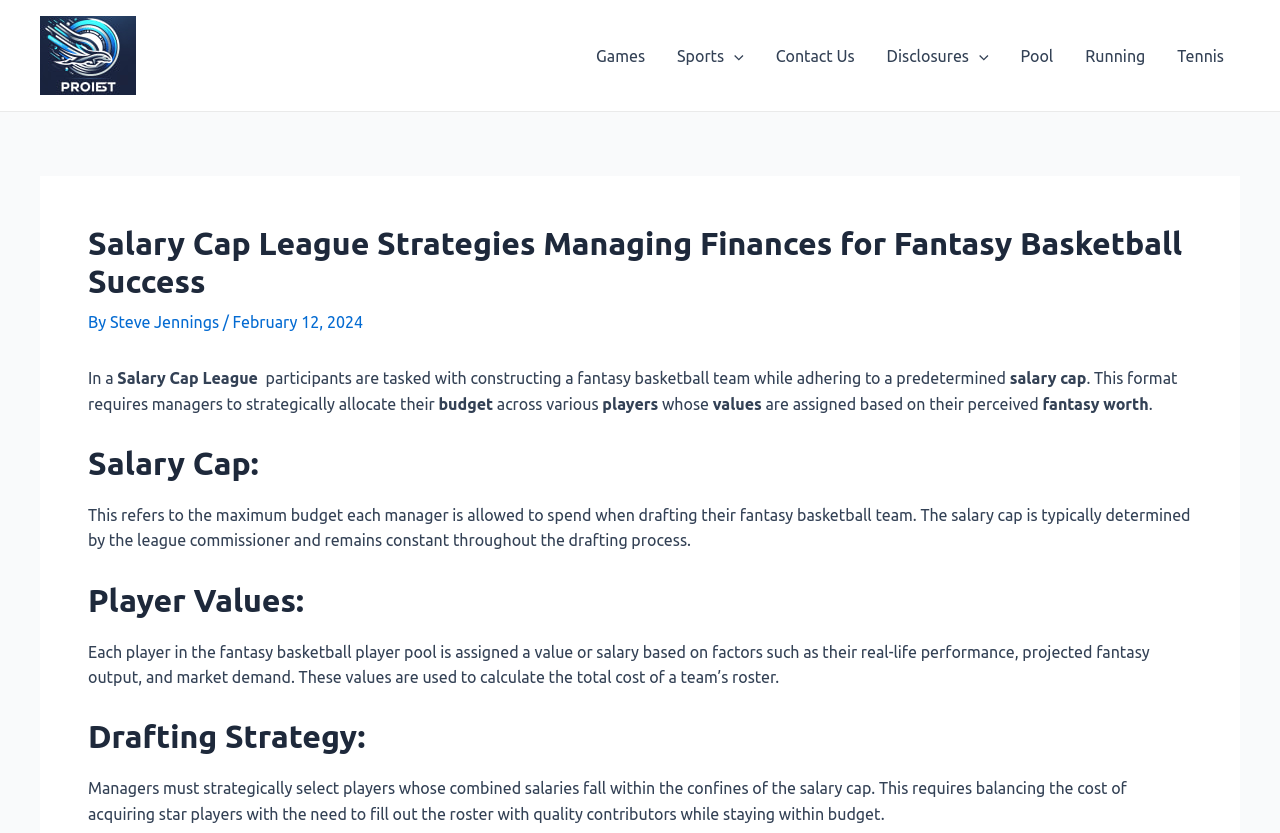Select the bounding box coordinates of the element I need to click to carry out the following instruction: "Toggle the 'Sports Menu'".

[0.566, 0.019, 0.581, 0.115]